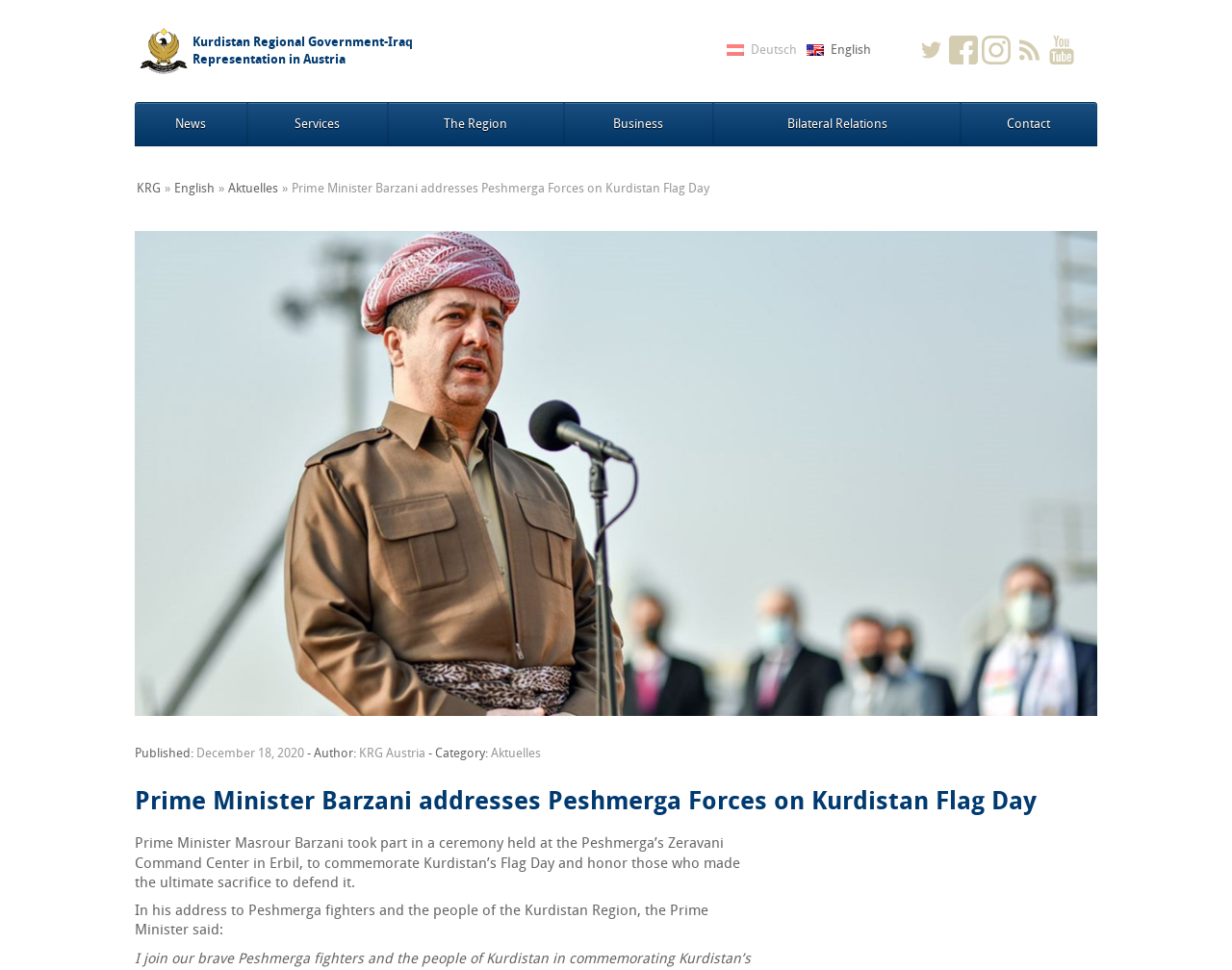Please provide a detailed answer to the question below based on the screenshot: 
Where was the ceremony held?

I found the answer by reading the text content of the webpage, specifically the sentence 'at the Peshmerga’s Zeravani Command Center in Erbil...' which mentions the location of the ceremony.